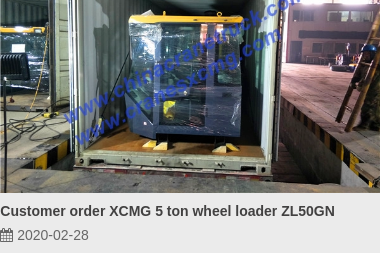What is the date of shipment processing?
Based on the image, provide a one-word or brief-phrase response.

February 28, 2020